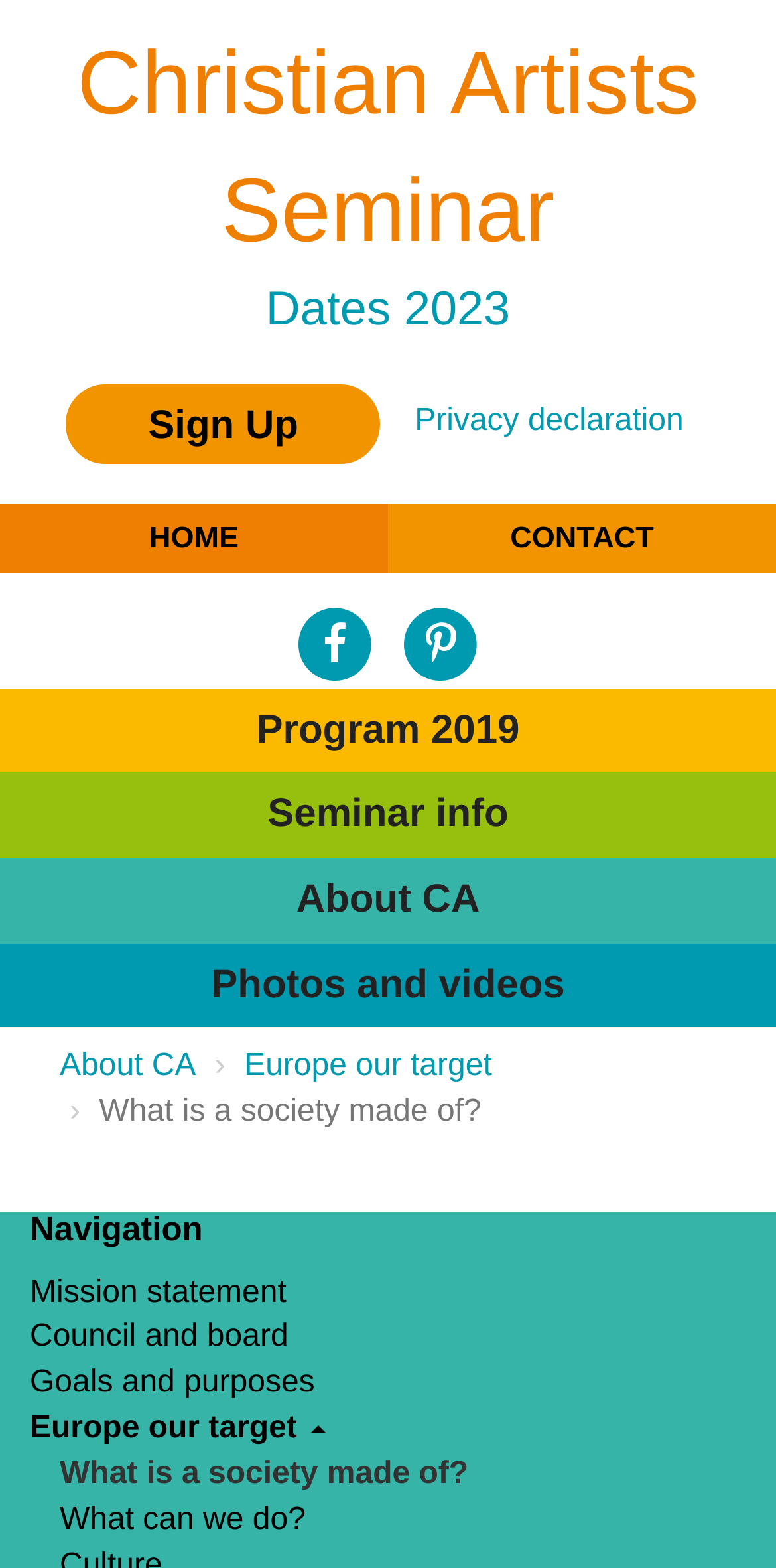Please give a succinct answer to the question in one word or phrase:
How many navigation links are there?

9